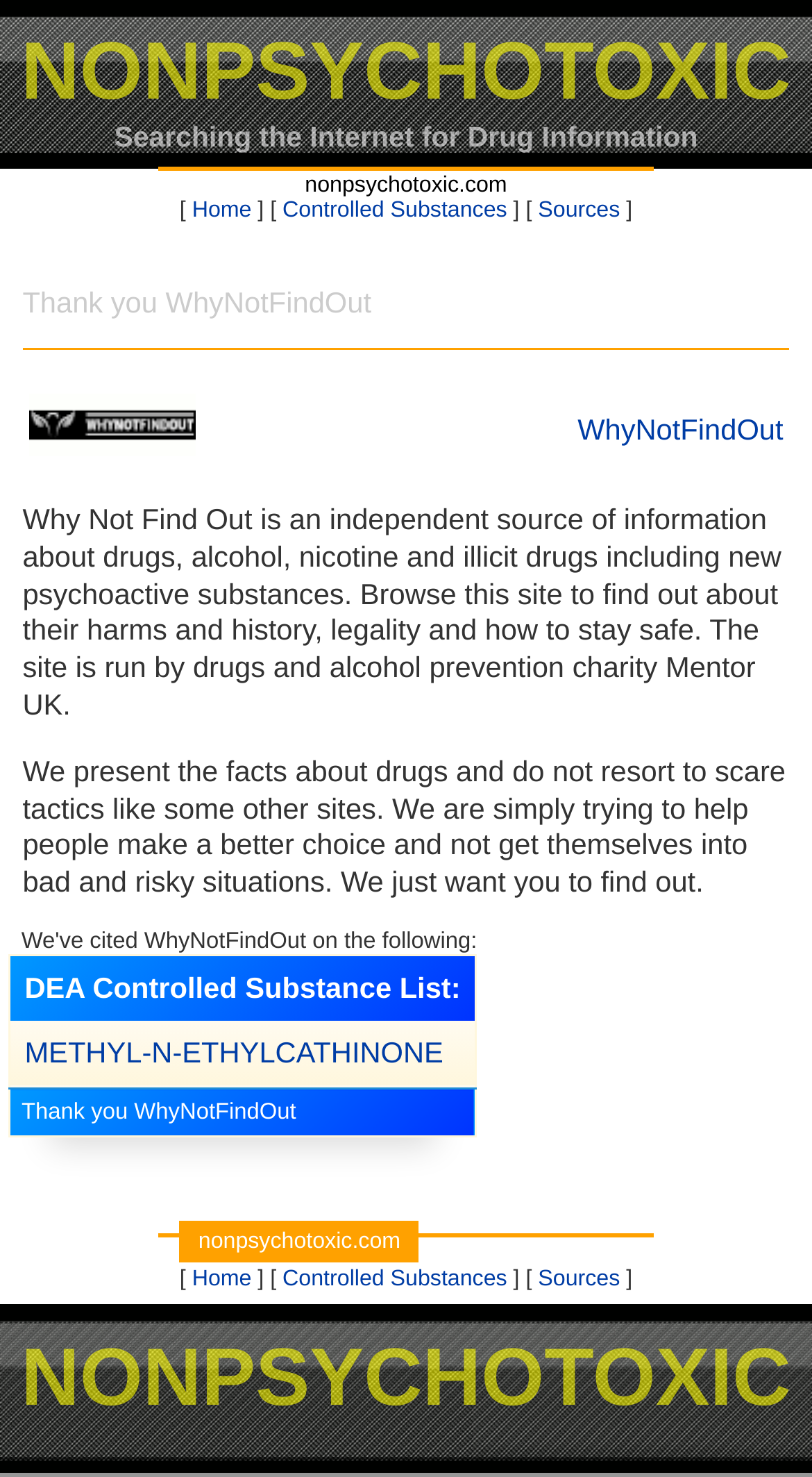Please locate the bounding box coordinates of the element that should be clicked to complete the given instruction: "Click on the 'Home' link".

[0.236, 0.135, 0.31, 0.151]